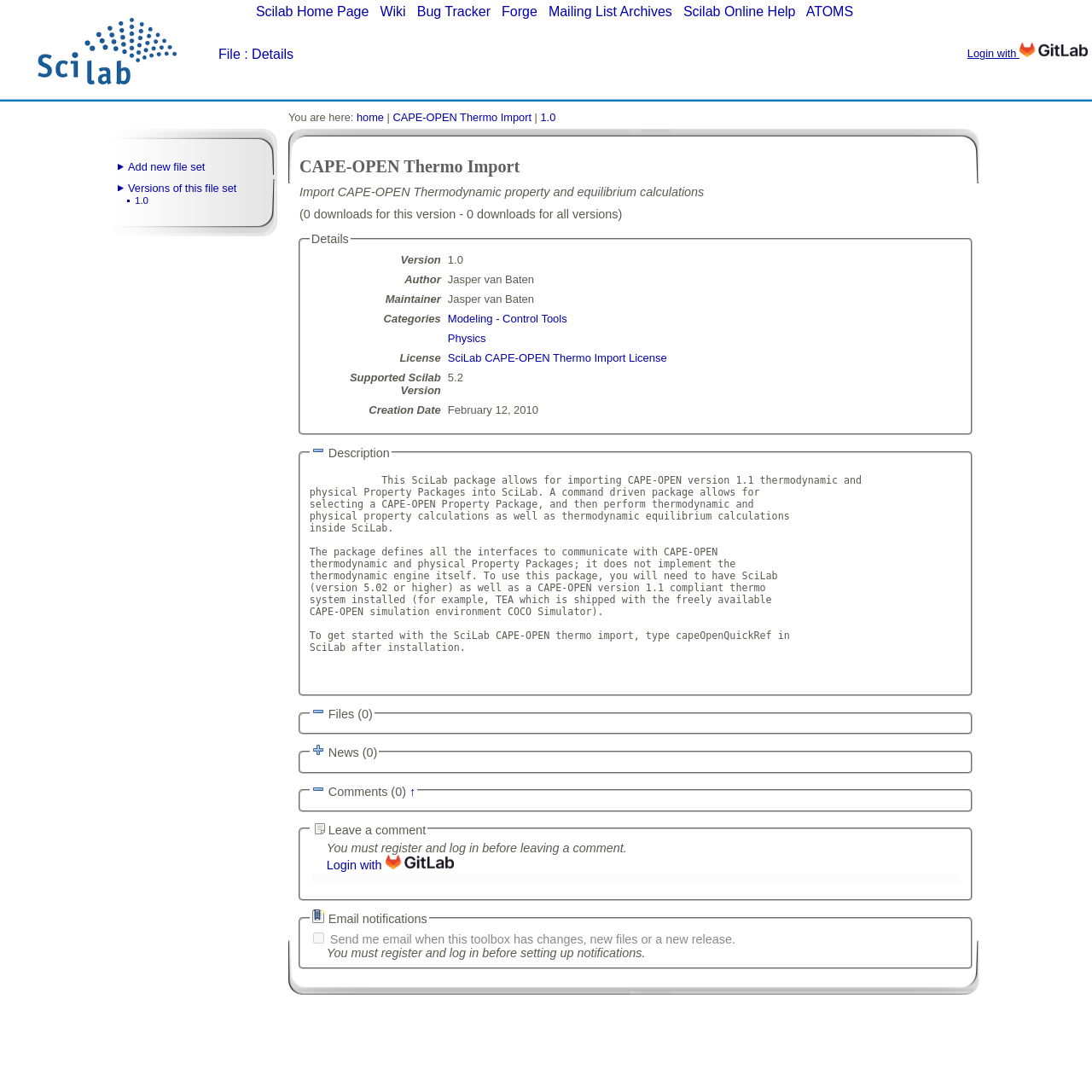Pinpoint the bounding box coordinates of the clickable area needed to execute the instruction: "Click on the 'Add new file set' link". The coordinates should be specified as four float numbers between 0 and 1, i.e., [left, top, right, bottom].

[0.117, 0.147, 0.188, 0.159]